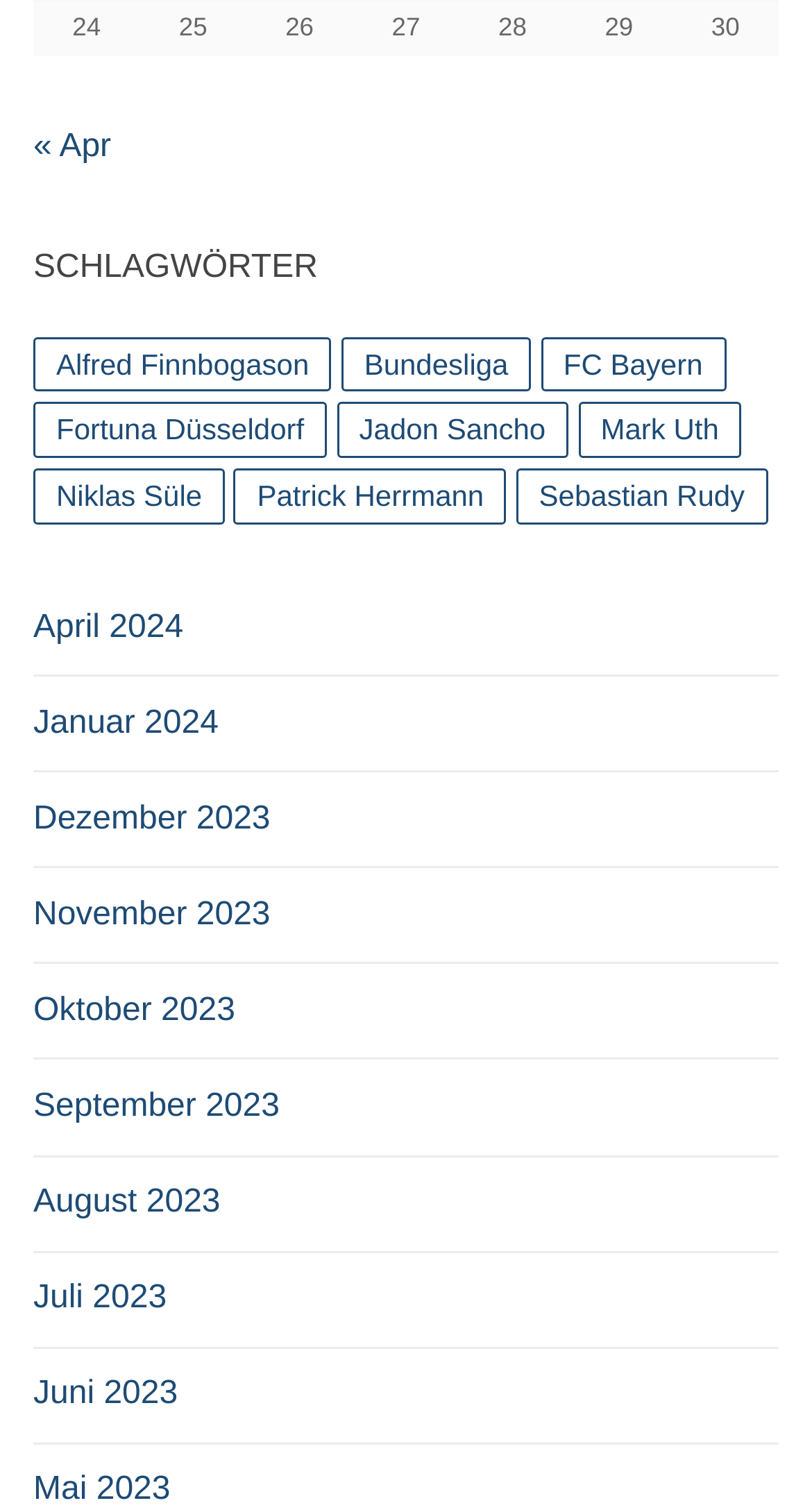Determine the bounding box coordinates of the clickable region to execute the instruction: "Read about Mitigating the Risks of Asbestos Exposure in Old Homes and Buildings". The coordinates should be four float numbers between 0 and 1, denoted as [left, top, right, bottom].

None